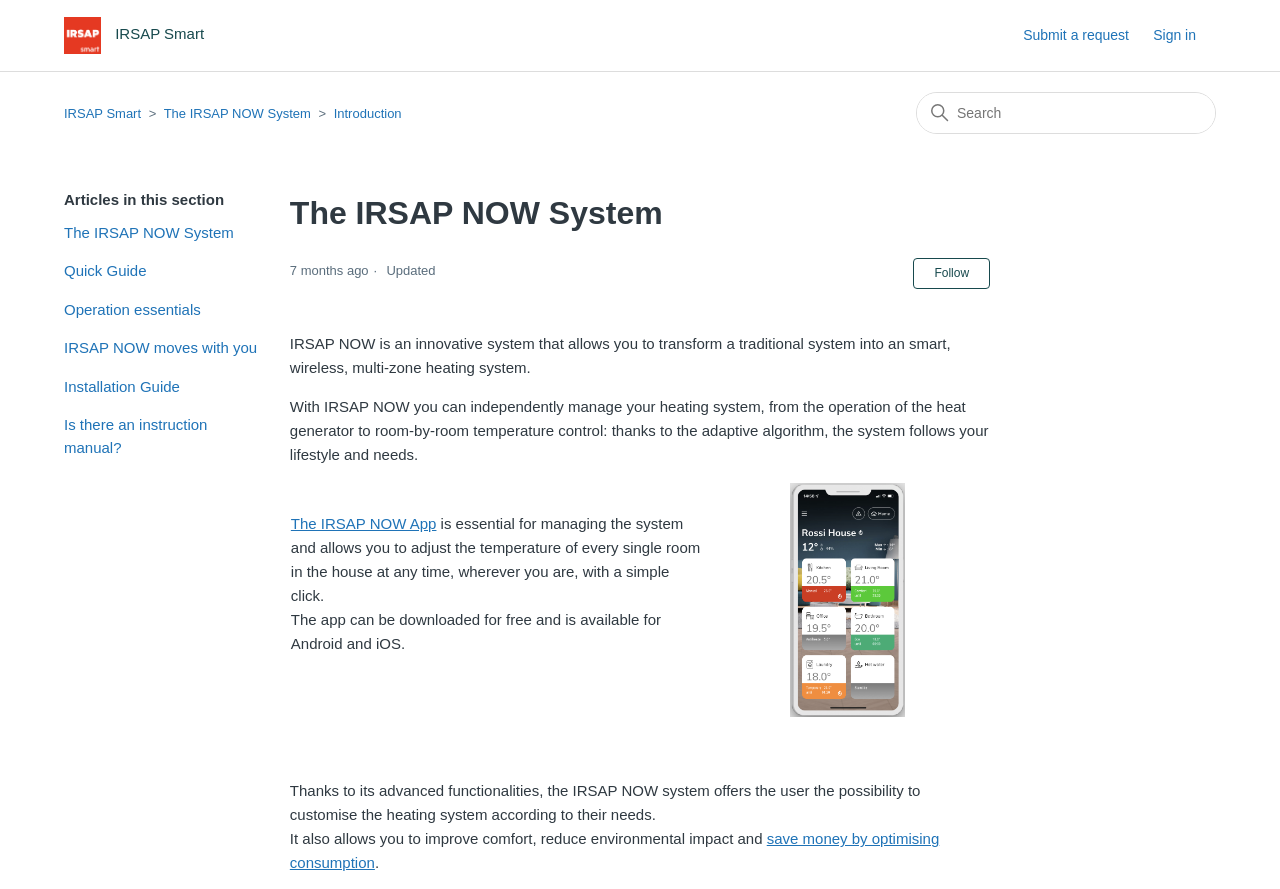From the details in the image, provide a thorough response to the question: What is the benefit of using the IRSAP NOW system?

One of the benefits of using the IRSAP NOW system is mentioned in the static text on the webpage, which states that it allows users to 'save money by optimising consumption'.